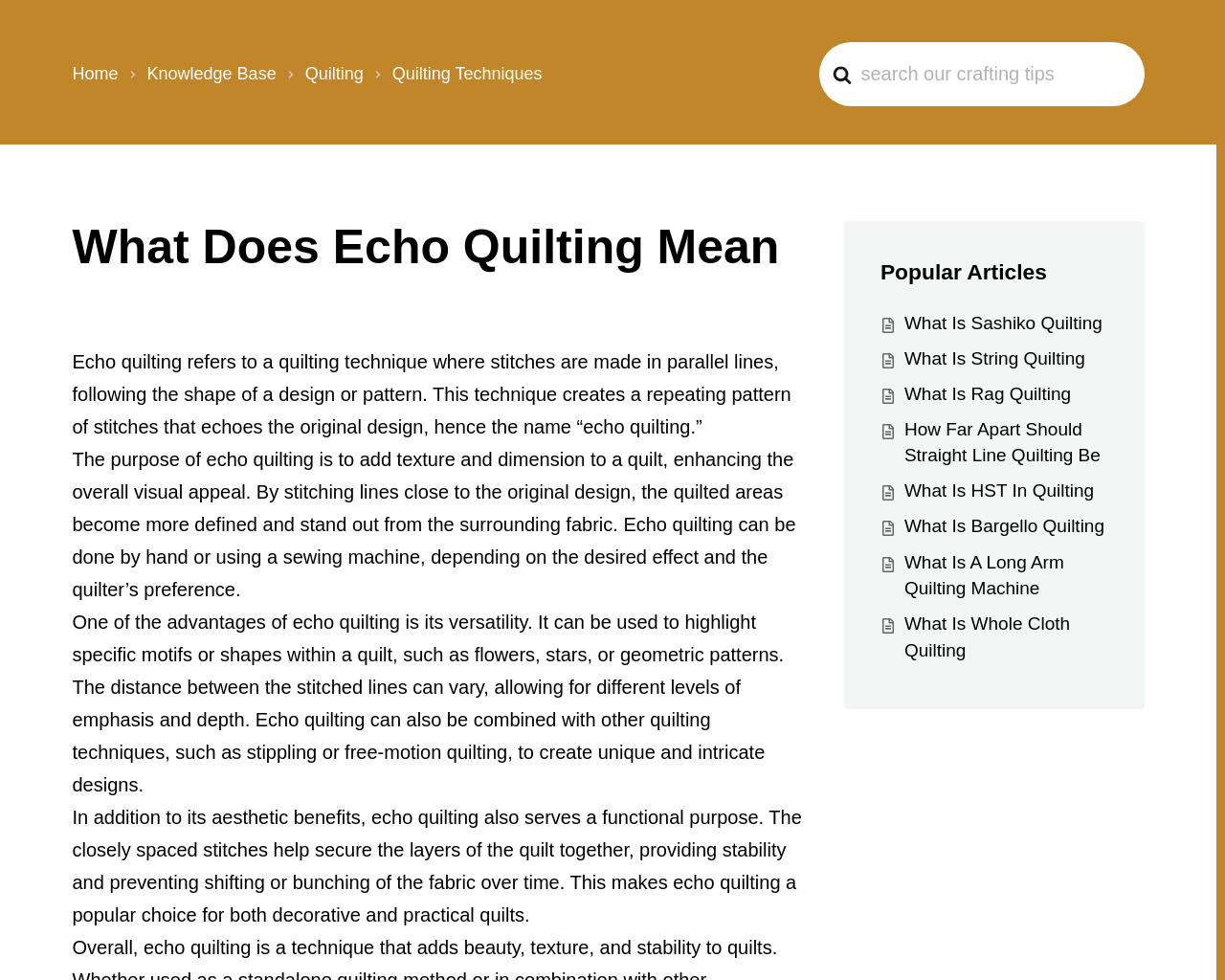Describe all the visual and textual components of the webpage comprehensively.

This webpage is about quilting techniques, specifically focusing on "Echo Quilting". At the top, there is a search bar with a label "Search For" and a small image next to it. Below the search bar, there are five navigation links: "Home", "Knowledge Base", "Quilting", "Quilting Techniques", and others.

The main content of the page is divided into two sections. The first section has a heading "What Does Echo Quilting Mean" and provides a detailed explanation of echo quilting, including its definition, purpose, and benefits. The text is divided into four paragraphs, each describing a different aspect of echo quilting.

The second section has a heading "Popular Articles" and lists seven links to other quilting-related articles, such as "What Is Sashiko Quilting", "What Is String Quilting", and others. These links are arranged vertically, one below the other, and take up the right side of the page.

Overall, the webpage has a simple and organized layout, with a clear focus on providing information about echo quilting and related topics.